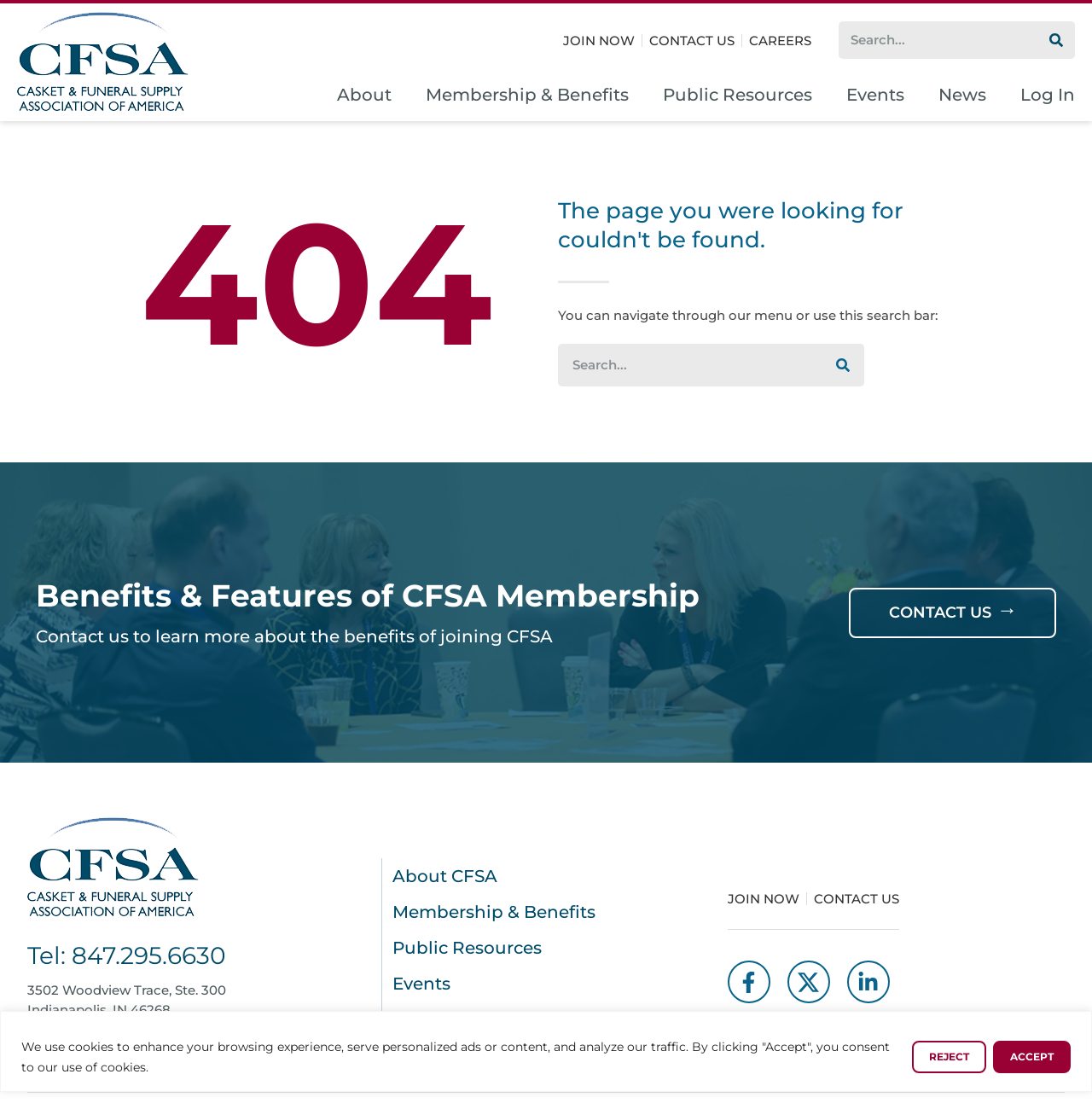Locate the bounding box of the UI element defined by this description: "Log In". The coordinates should be given as four float numbers between 0 and 1, formatted as [left, top, right, bottom].

[0.934, 0.078, 0.984, 0.093]